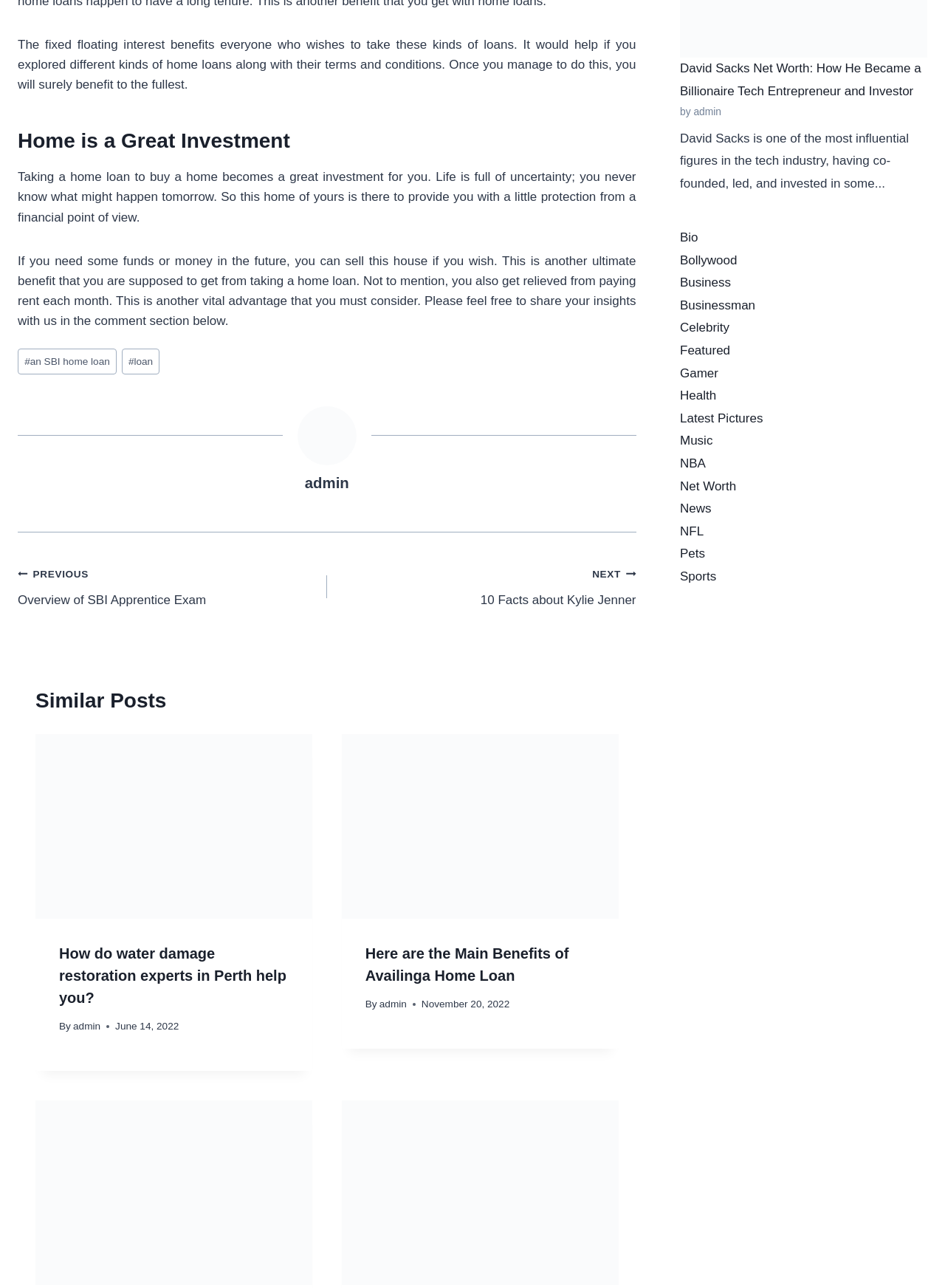Please identify the bounding box coordinates of the element I need to click to follow this instruction: "Click on the link to learn about the benefits of availing a home loan".

[0.362, 0.57, 0.654, 0.713]